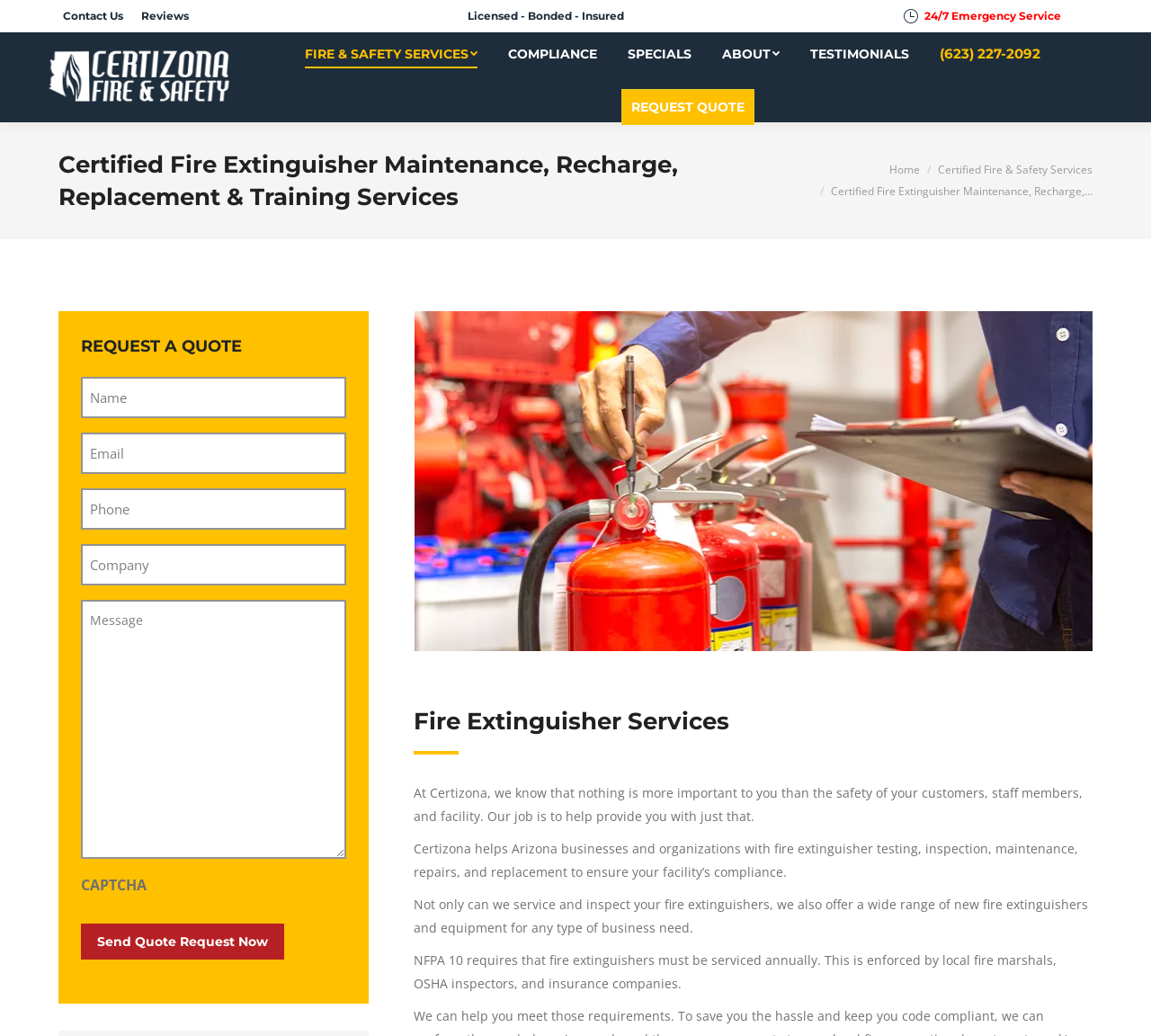Can you specify the bounding box coordinates of the area that needs to be clicked to fulfill the following instruction: "Click the 'REQUEST QUOTE' button"?

[0.54, 0.082, 0.655, 0.125]